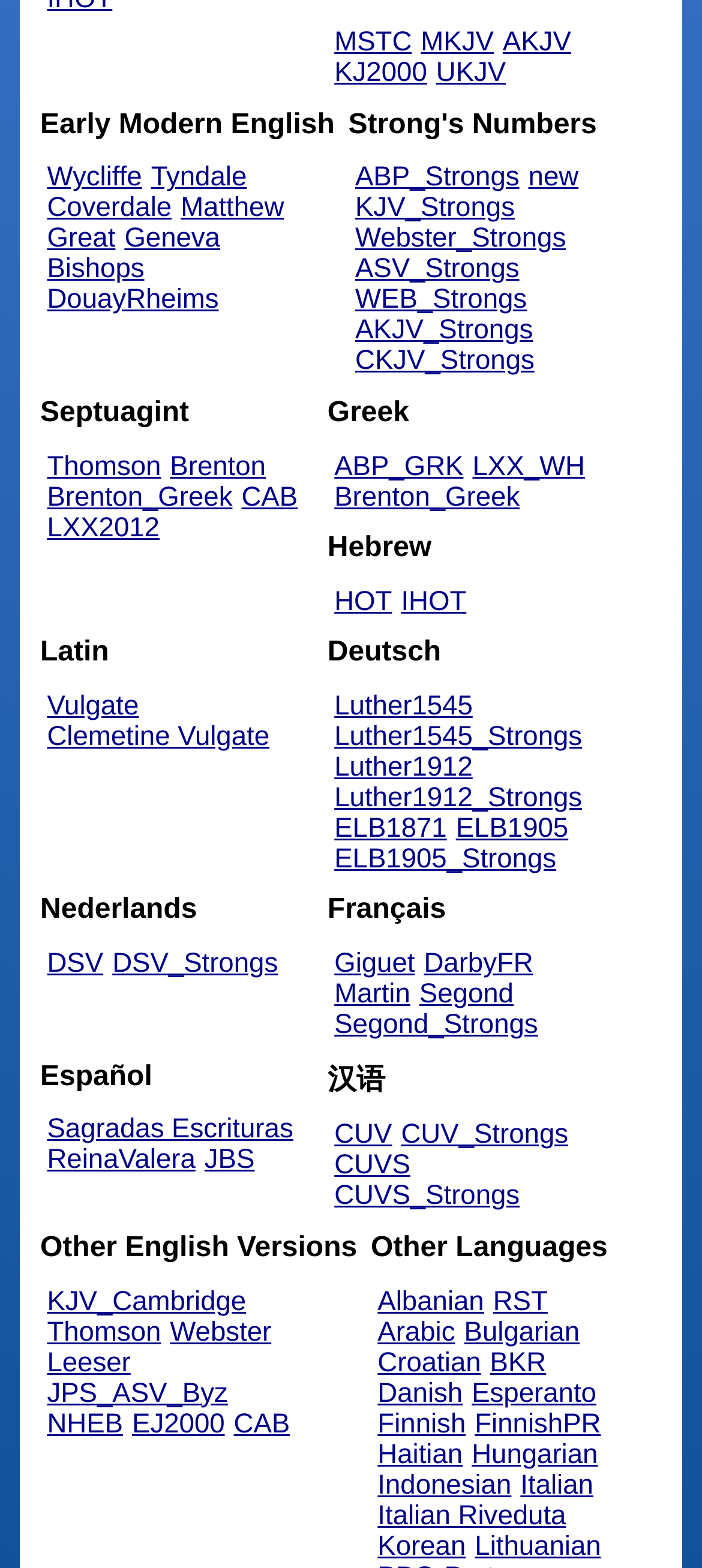Find the bounding box coordinates of the element I should click to carry out the following instruction: "Select the Septuagint version".

[0.057, 0.253, 0.447, 0.274]